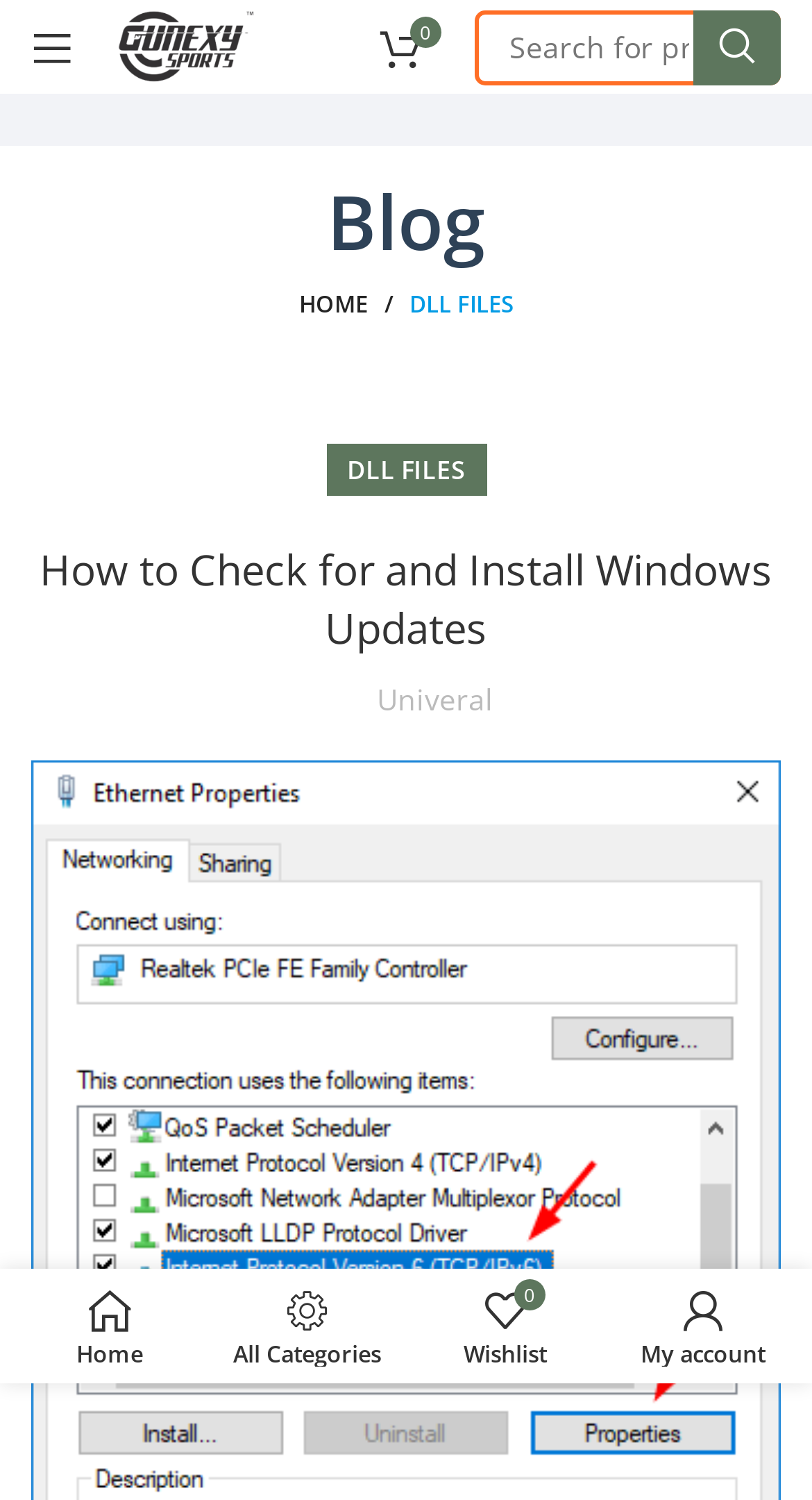Respond to the question below with a single word or phrase:
Who is the author of the blog post?

Univeral